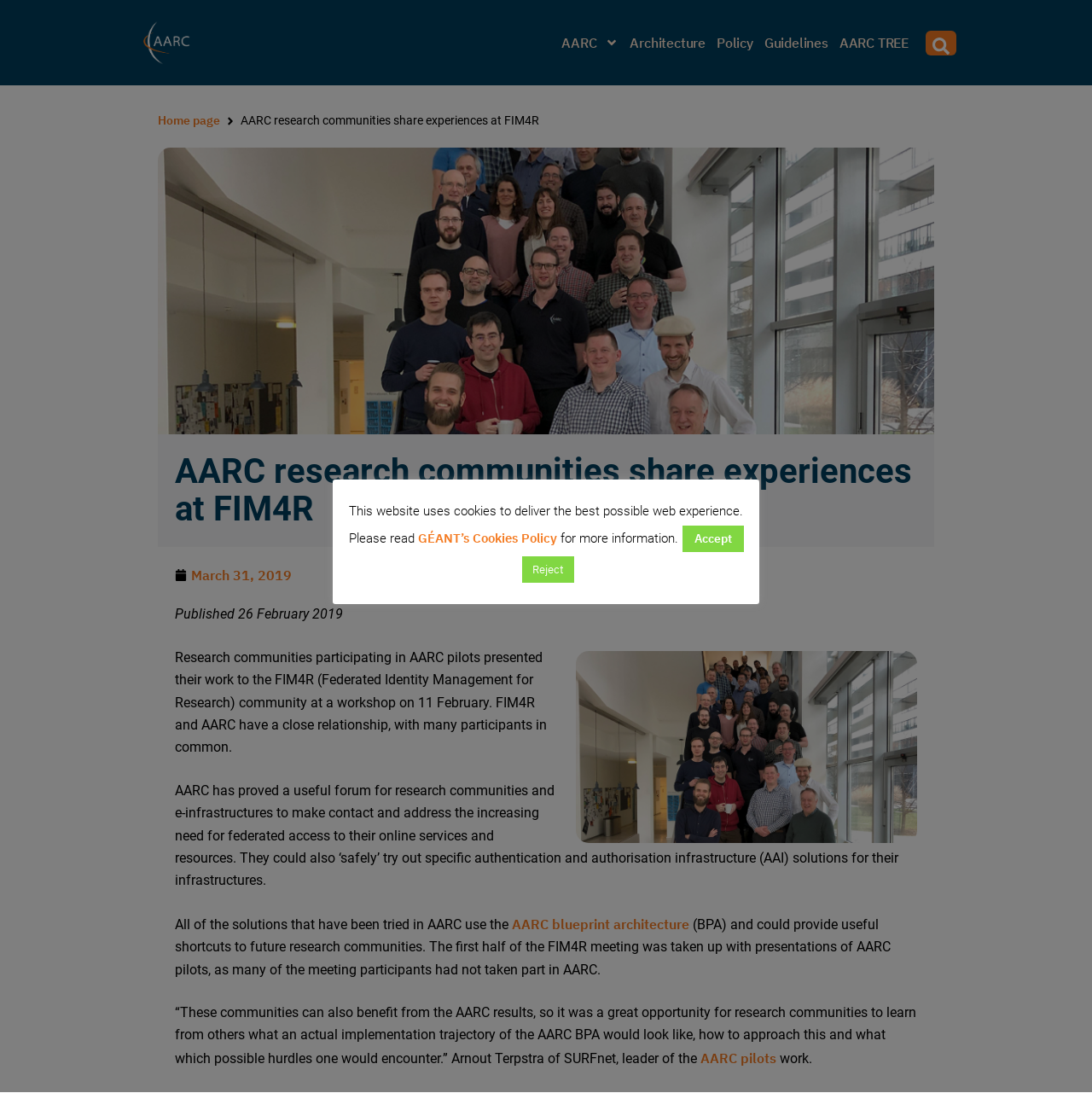Pinpoint the bounding box coordinates of the element you need to click to execute the following instruction: "Click Gwneud Cais link". The bounding box should be represented by four float numbers between 0 and 1, in the format [left, top, right, bottom].

None